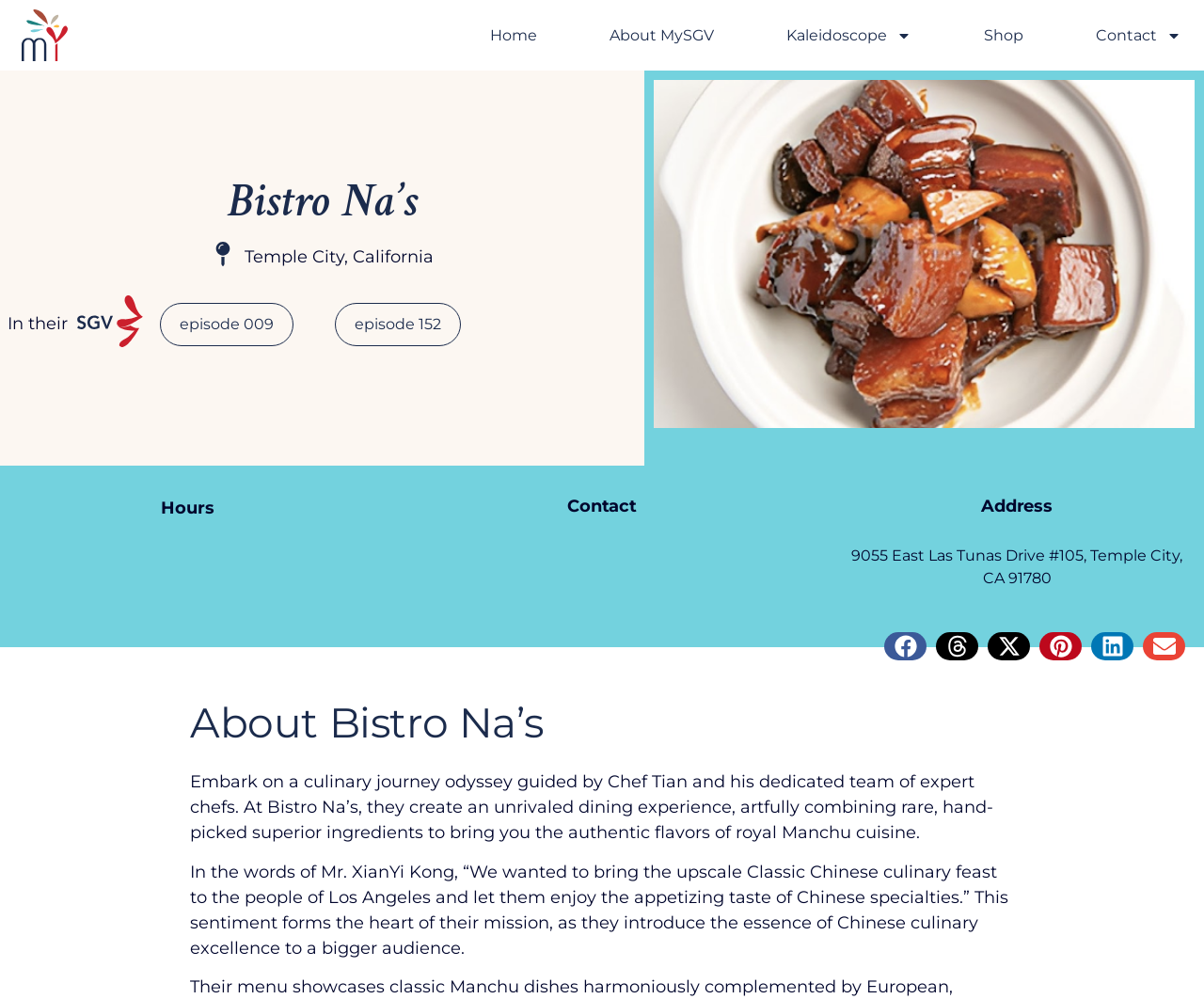Determine the bounding box coordinates of the clickable region to execute the instruction: "Click the episode 009 link". The coordinates should be four float numbers between 0 and 1, denoted as [left, top, right, bottom].

[0.133, 0.303, 0.244, 0.347]